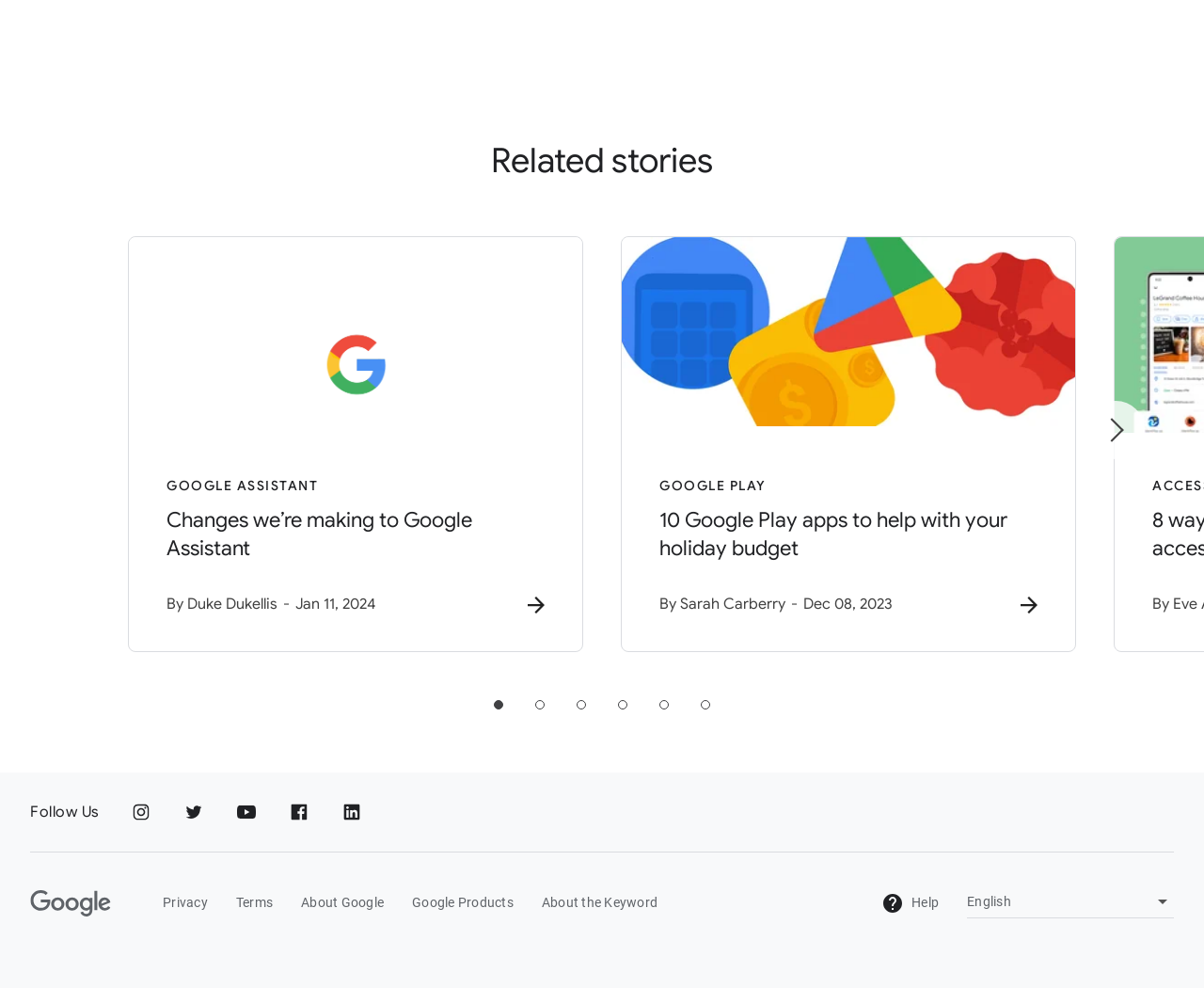Locate the bounding box coordinates of the clickable region necessary to complete the following instruction: "Select a language". Provide the coordinates in the format of four float numbers between 0 and 1, i.e., [left, top, right, bottom].

[0.803, 0.901, 0.975, 0.928]